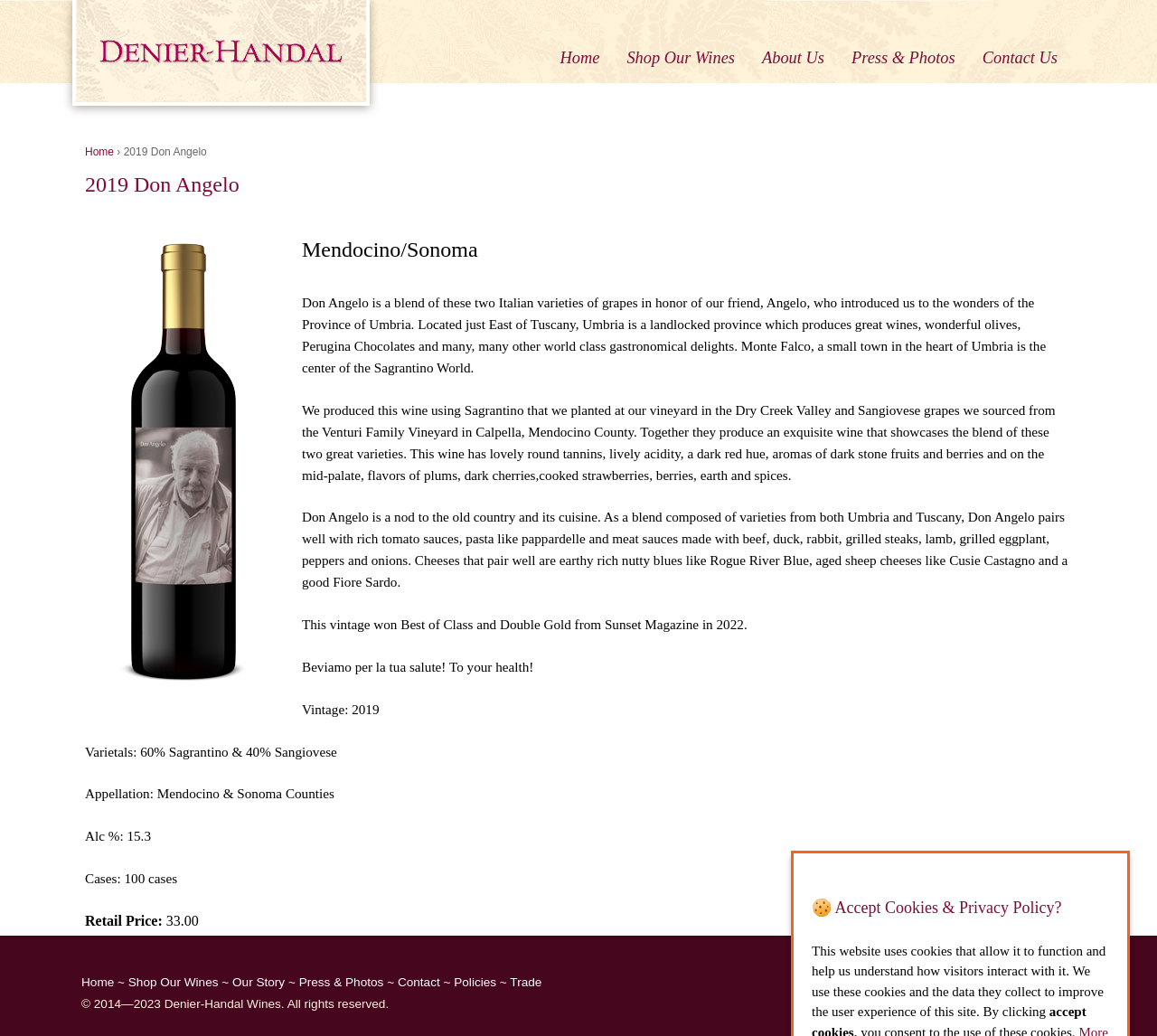What award did the 2019 Don Angelo wine win?
Analyze the image and deliver a detailed answer to the question.

The webpage mentions that the 2019 Don Angelo wine won Best of Class and Double Gold from Sunset Magazine in 2022, which is an award for its quality.